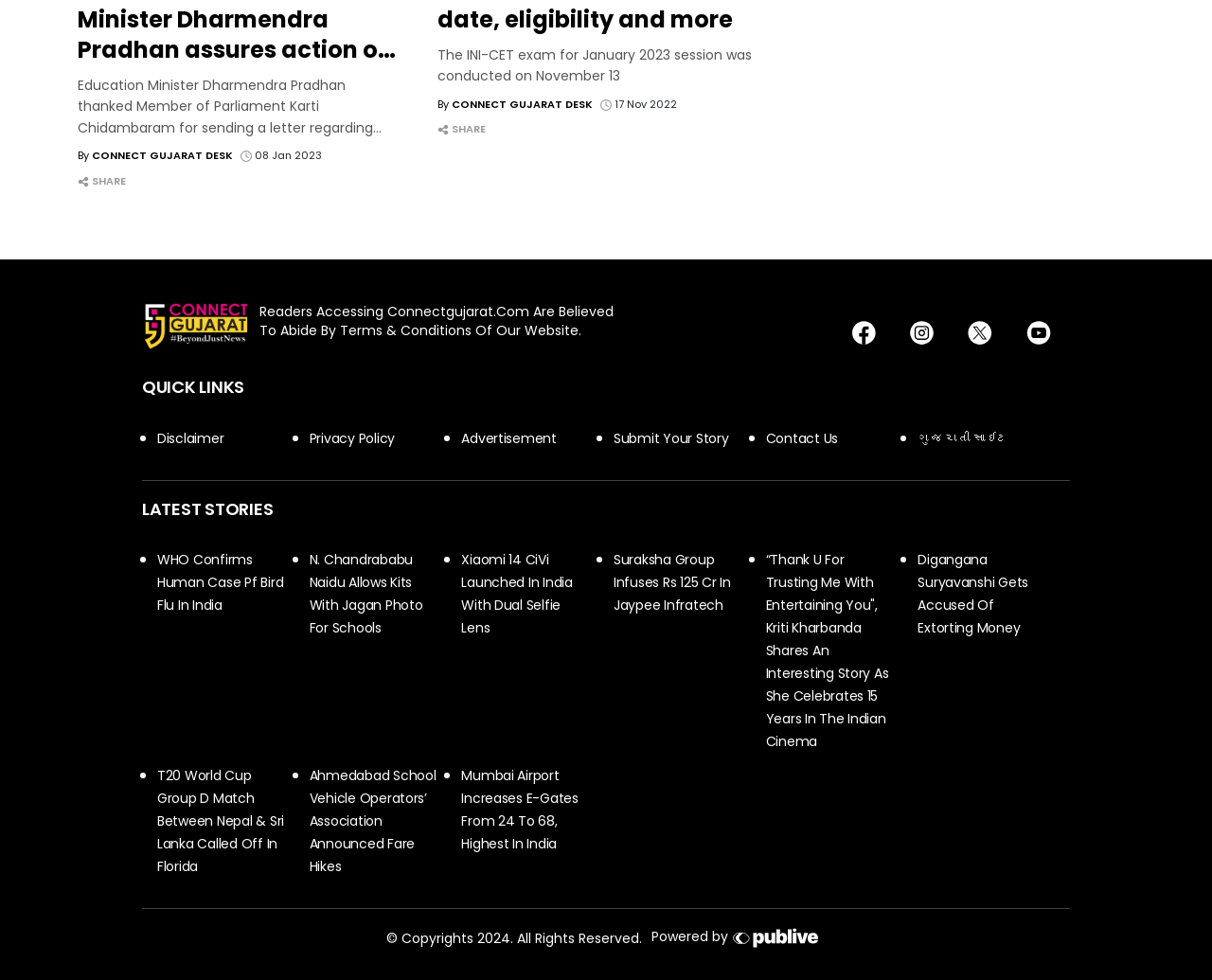Can you specify the bounding box coordinates for the region that should be clicked to fulfill this instruction: "Click on the 'Connect Gujarat Desk' link".

[0.064, 0.151, 0.196, 0.166]